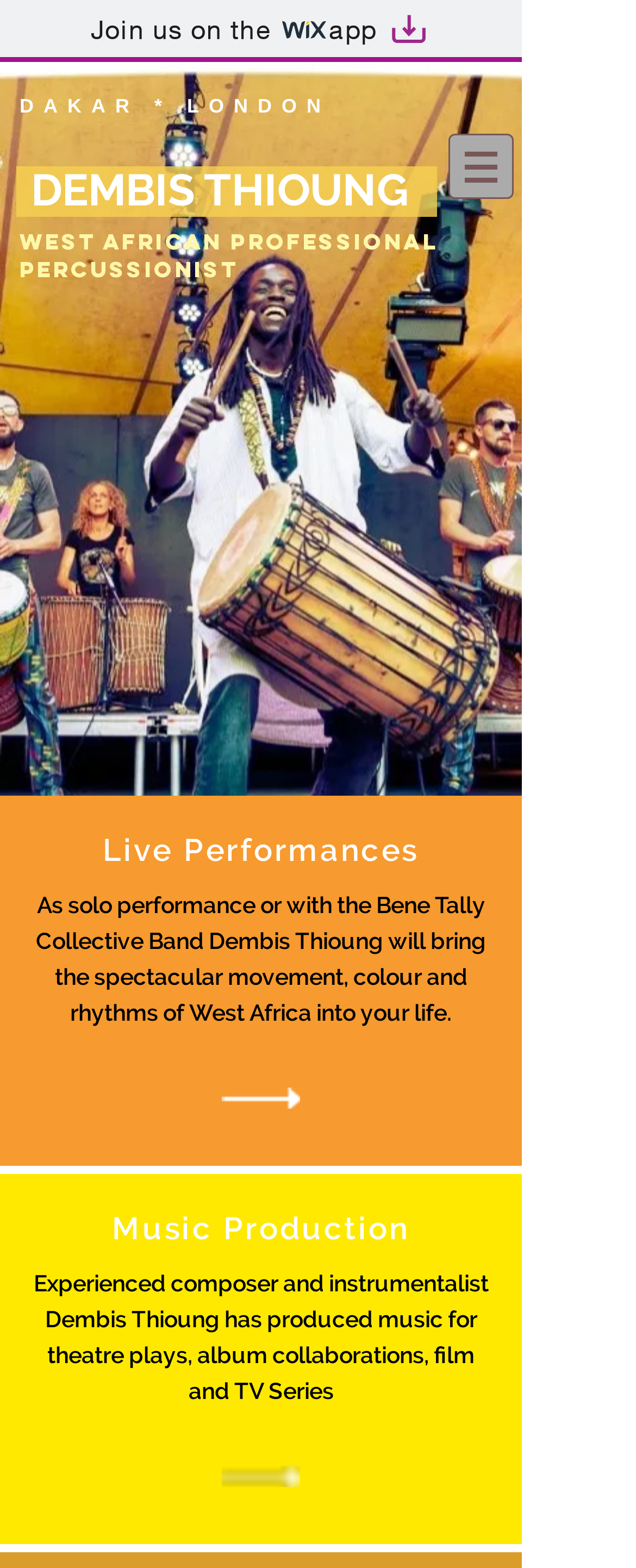Determine the bounding box for the HTML element described here: "Join us on the app". The coordinates should be given as [left, top, right, bottom] with each number being a float between 0 and 1.

[0.0, 0.0, 0.821, 0.04]